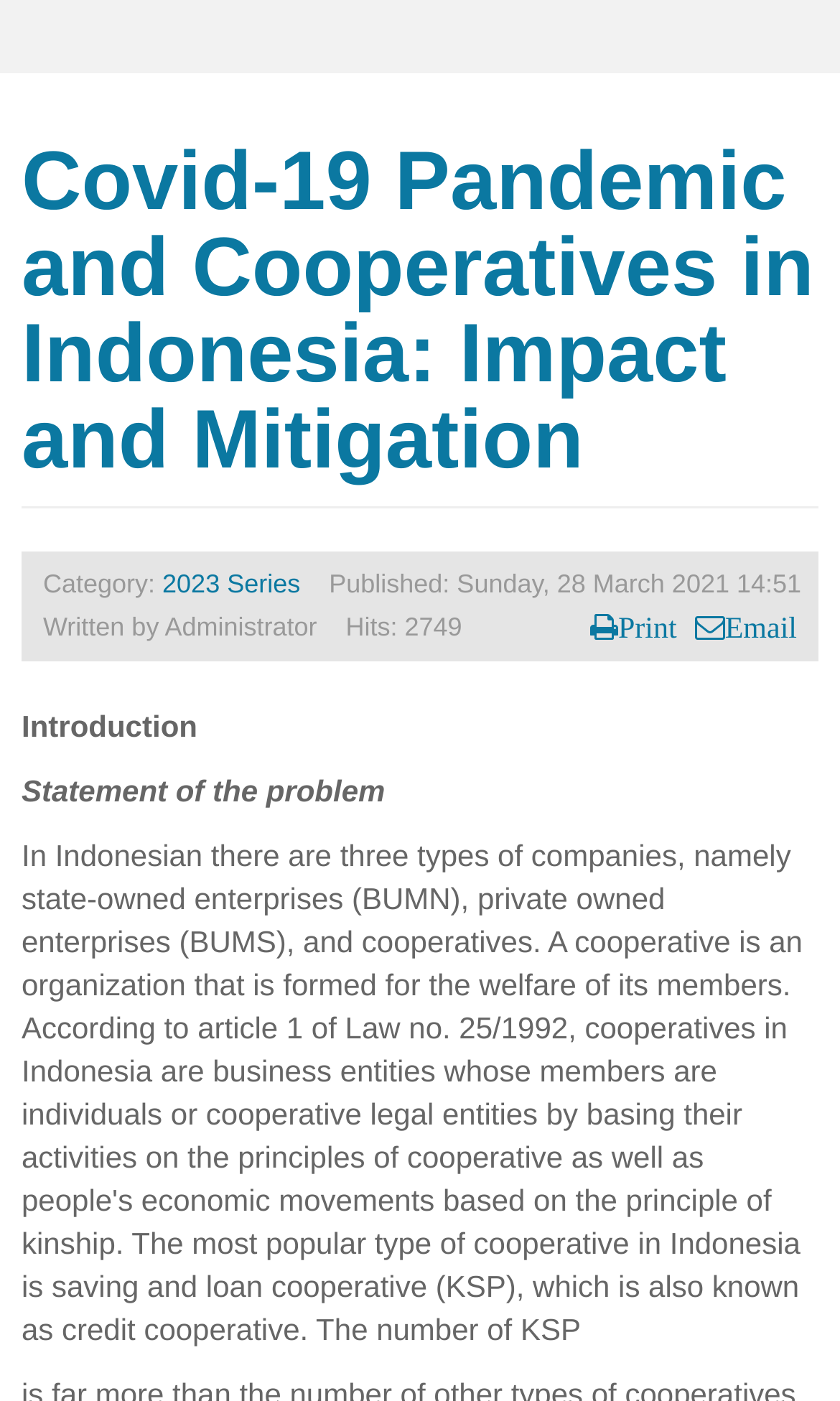Predict the bounding box coordinates for the UI element described as: "Email". The coordinates should be four float numbers between 0 and 1, presented as [left, top, right, bottom].

[0.827, 0.432, 0.949, 0.463]